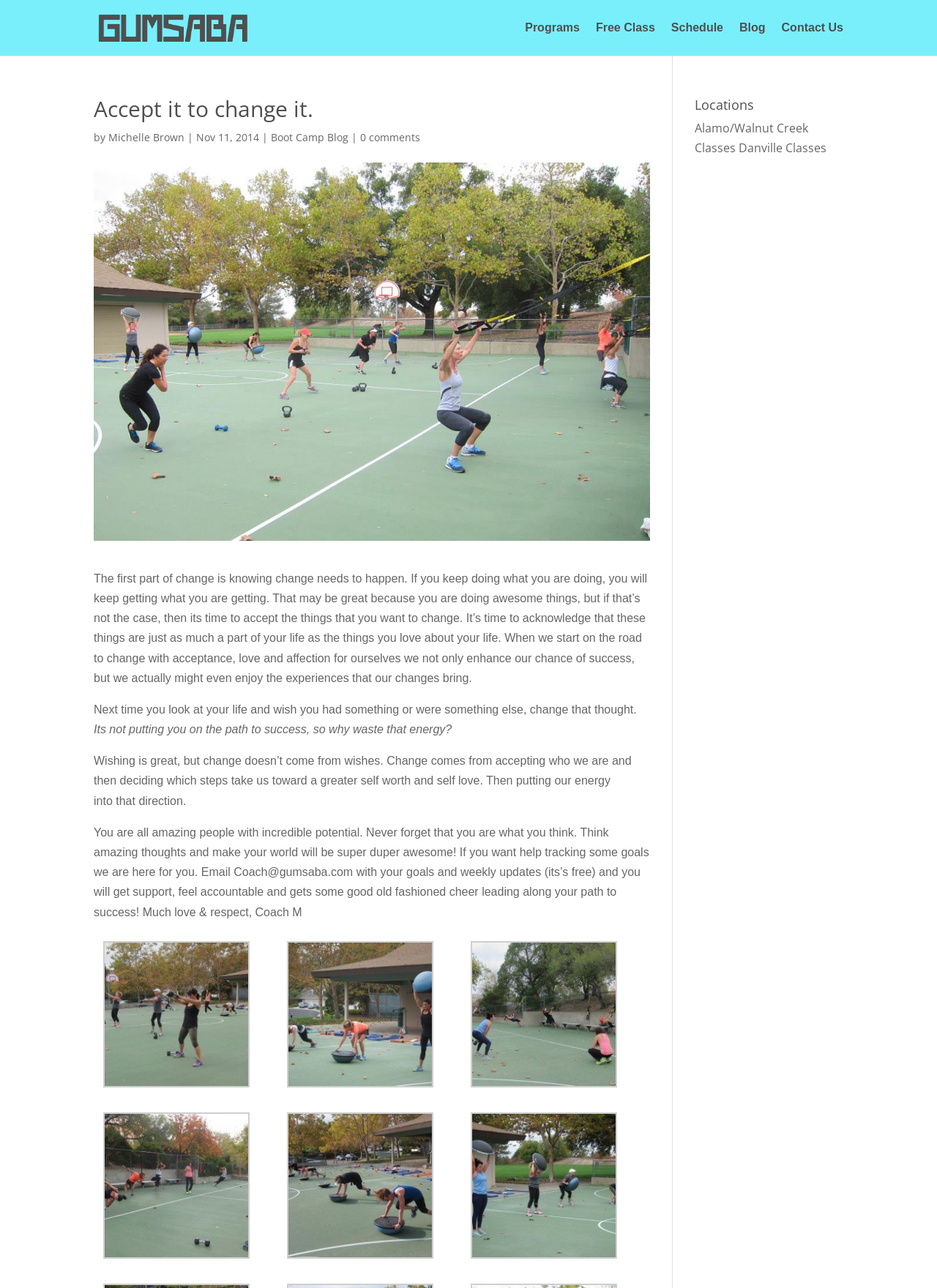What is the email address to contact for goal tracking?
Answer the question with just one word or phrase using the image.

Coach@gumsaba.com